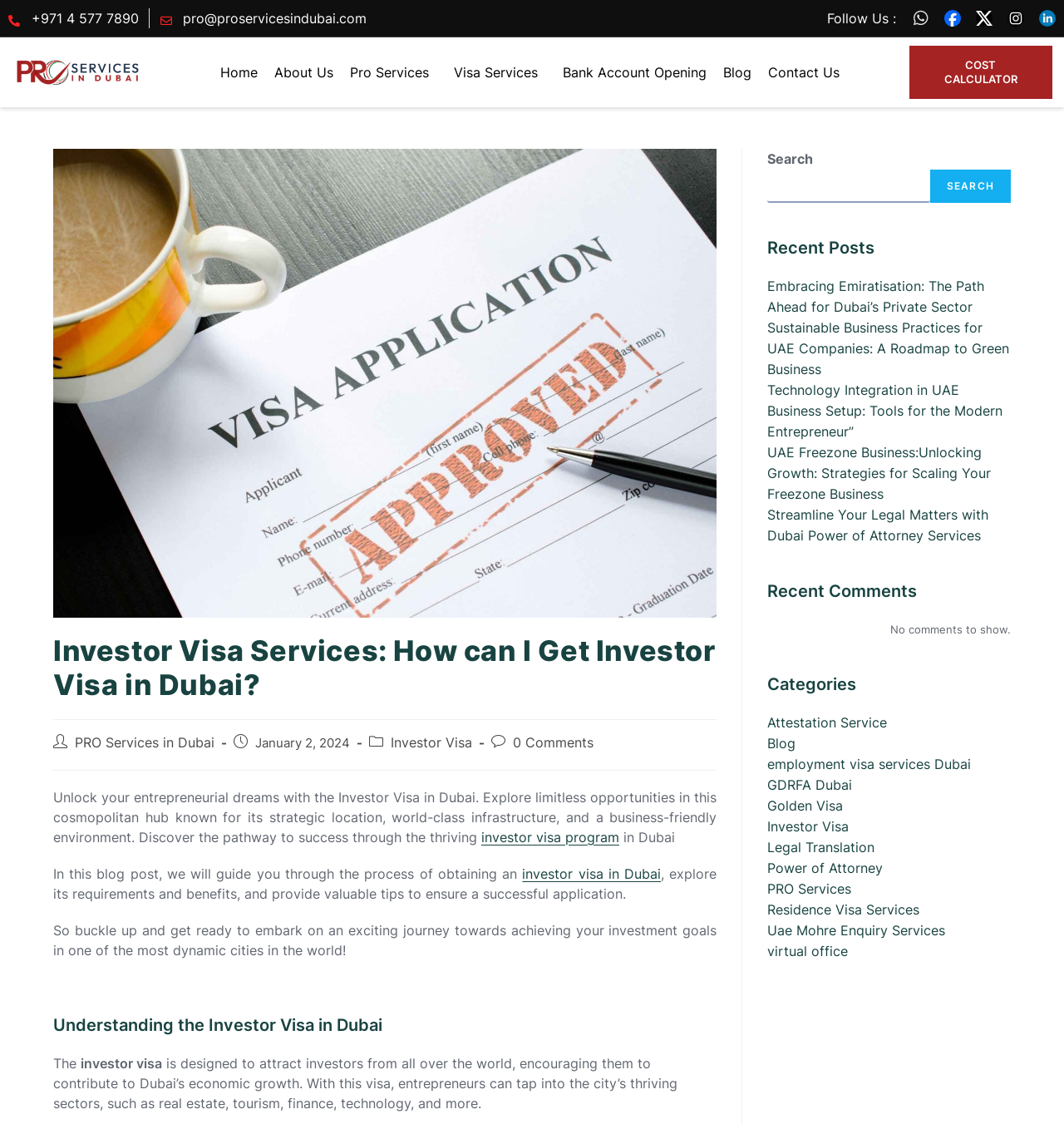Using the provided element description: "employment visa services Dubai", determine the bounding box coordinates of the corresponding UI element in the screenshot.

[0.721, 0.672, 0.913, 0.687]